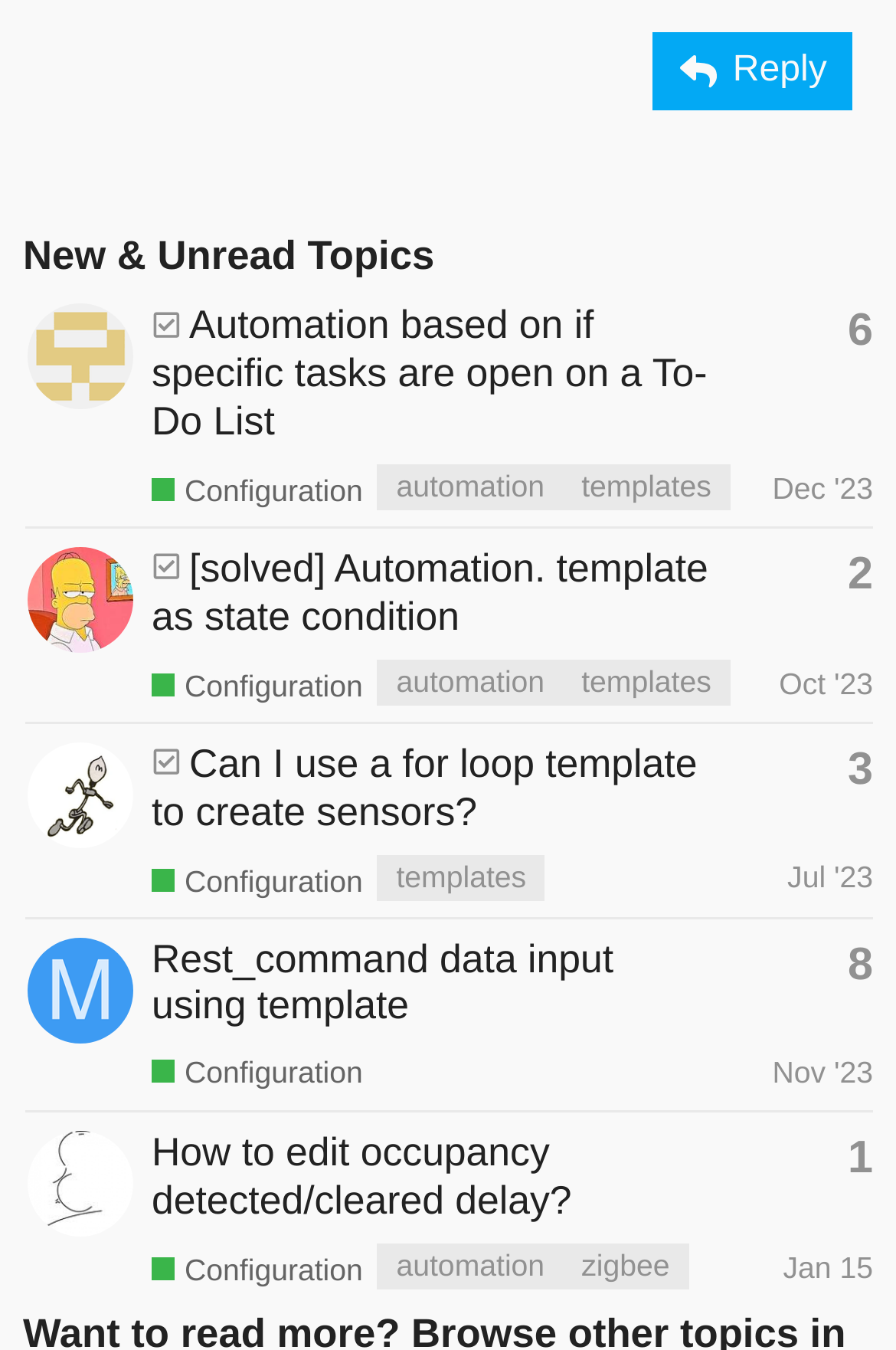Bounding box coordinates are specified in the format (top-left x, top-left y, bottom-right x, bottom-right y). All values are floating point numbers bounded between 0 and 1. Please provide the bounding box coordinate of the region this sentence describes: Oct '23

[0.869, 0.491, 0.974, 0.517]